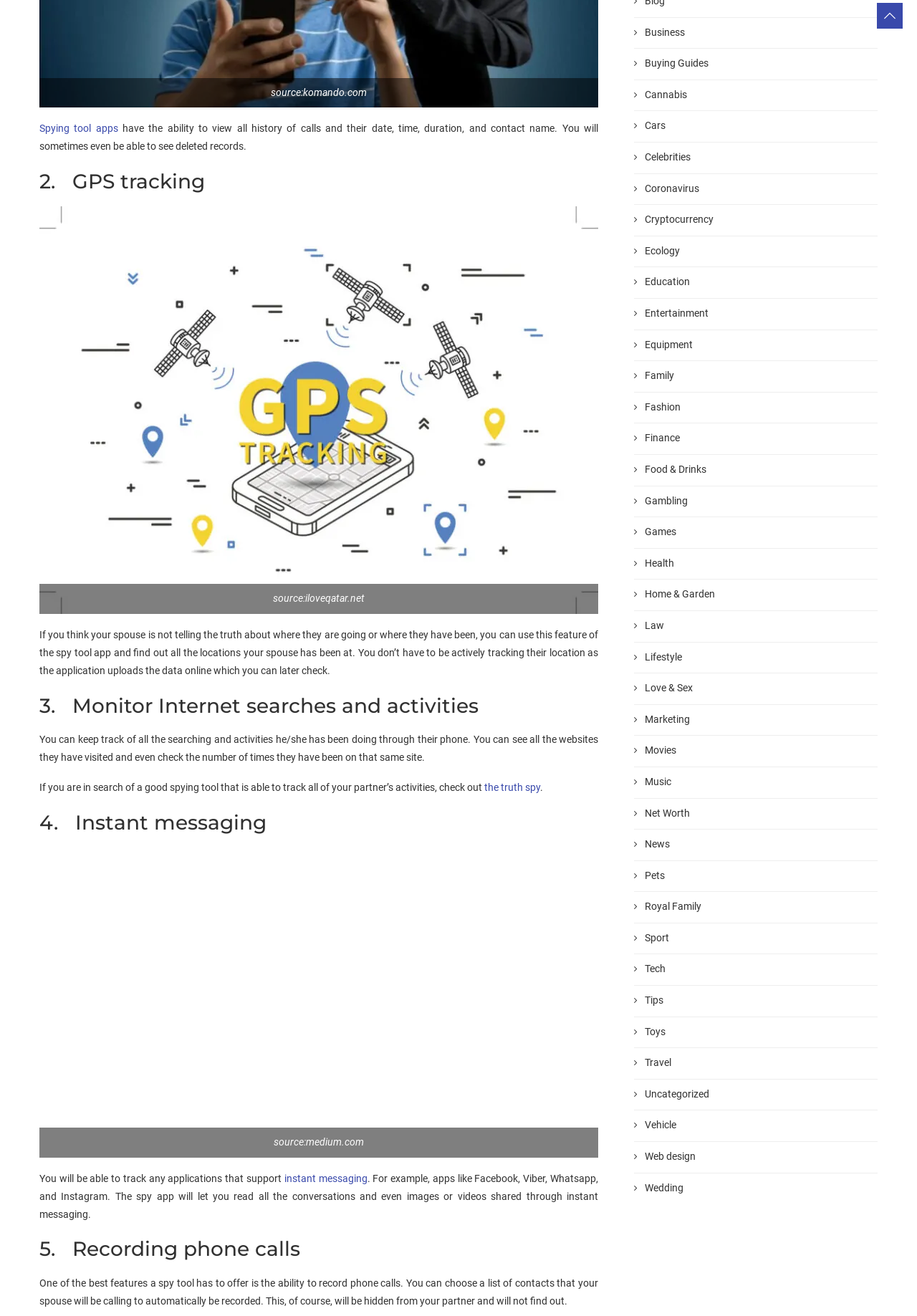Identify the bounding box coordinates of the element that should be clicked to fulfill this task: "Click on 'Spying tool apps'". The coordinates should be provided as four float numbers between 0 and 1, i.e., [left, top, right, bottom].

[0.043, 0.093, 0.129, 0.102]